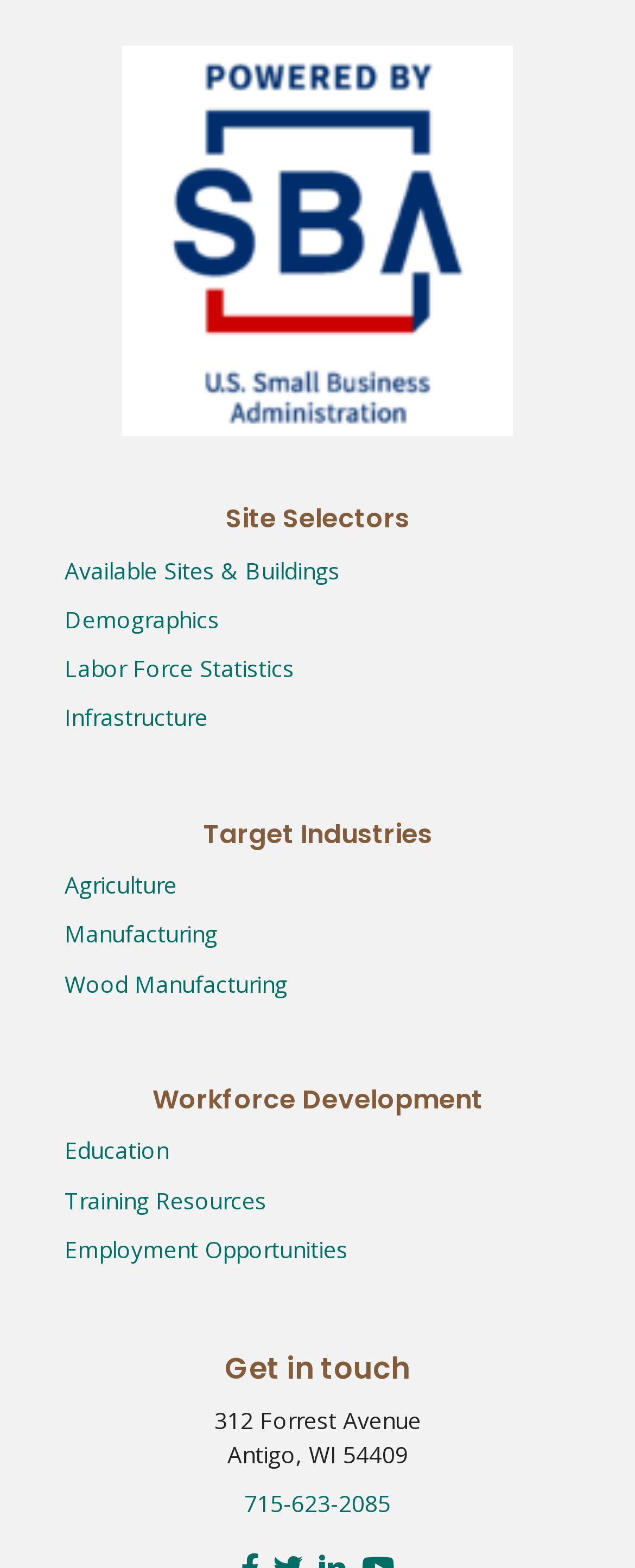Given the description "alt="SBA-PoweredBy logo" title="SBA-PoweredBy logo"", determine the bounding box of the corresponding UI element.

[0.192, 0.142, 0.808, 0.162]